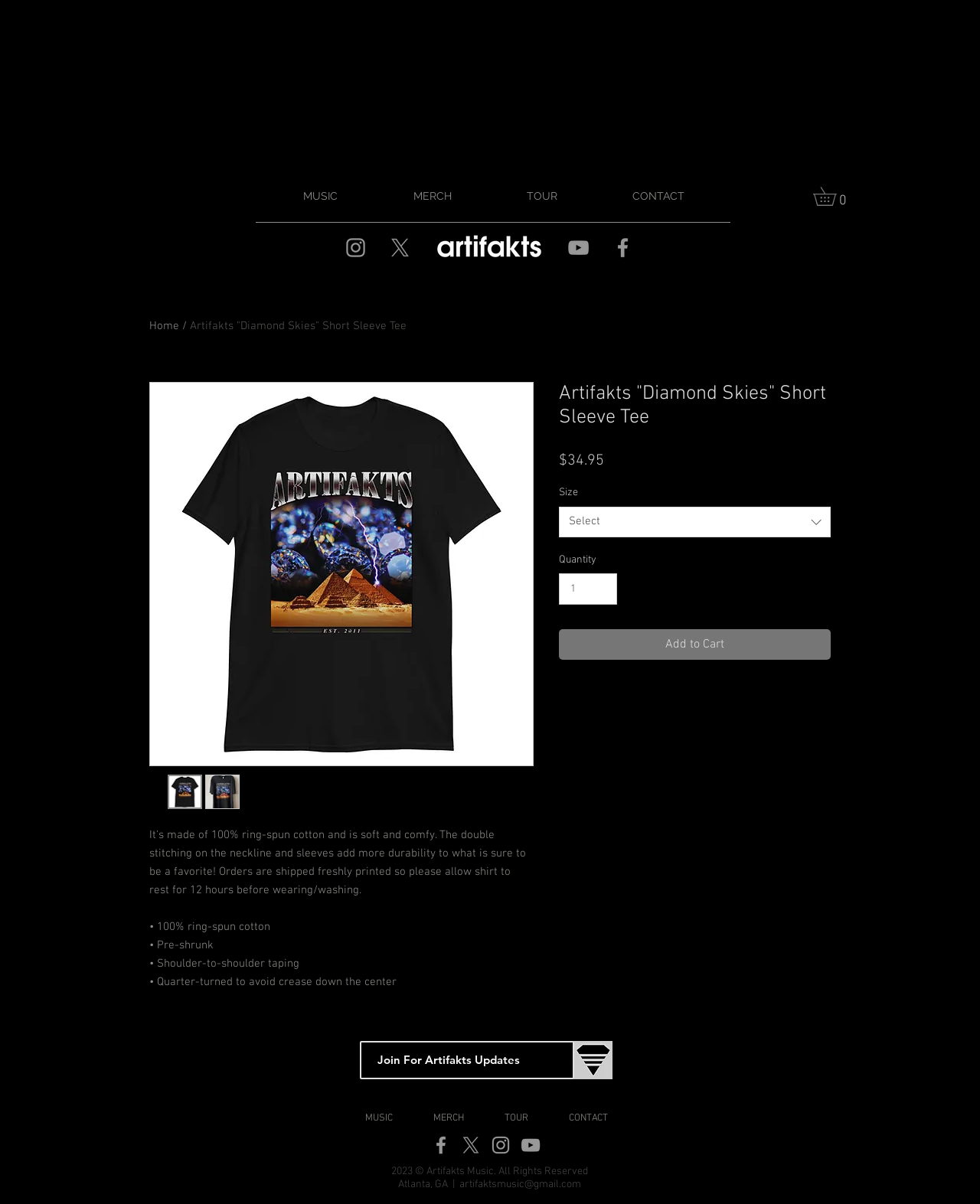Could you specify the bounding box coordinates for the clickable section to complete the following instruction: "Select a size from the dropdown list"?

[0.57, 0.421, 0.848, 0.446]